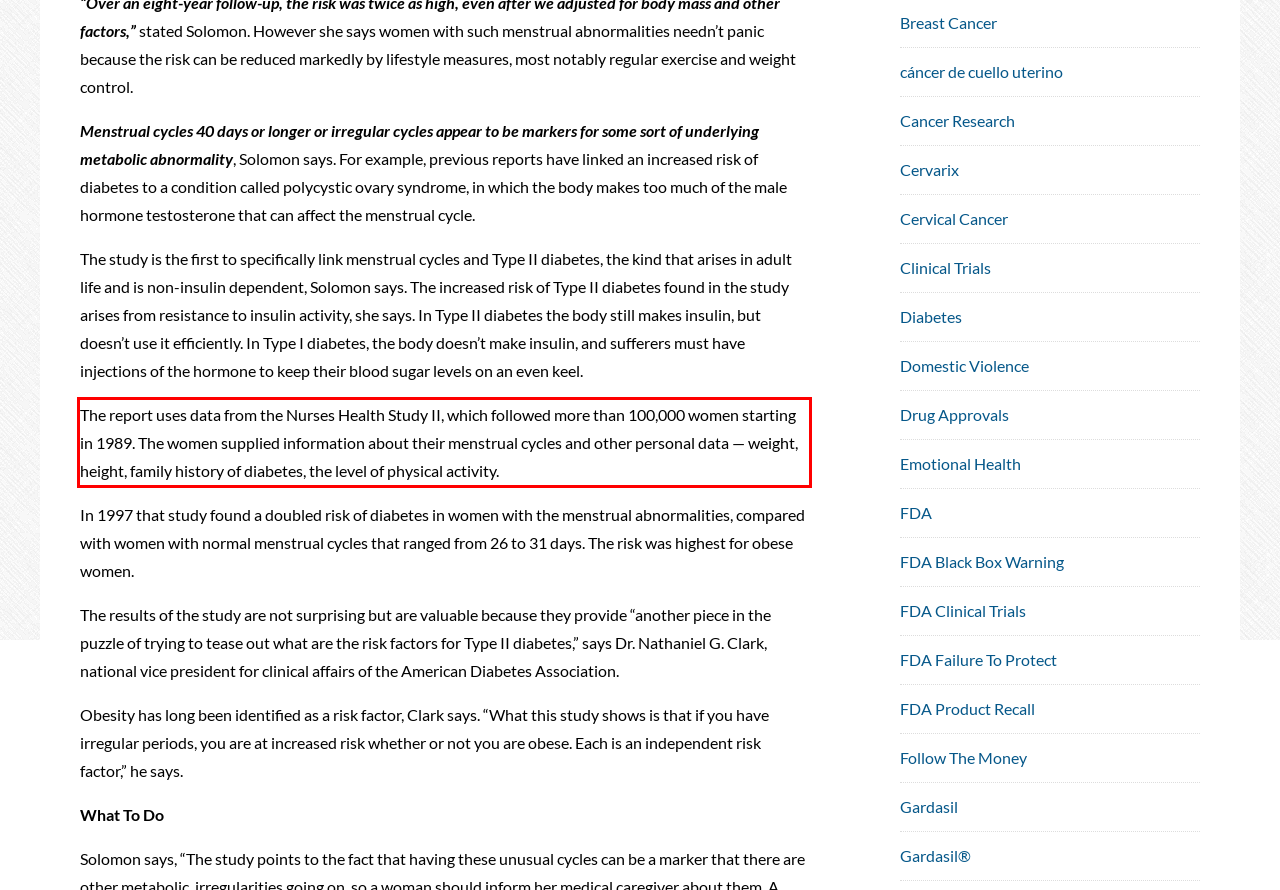Within the screenshot of a webpage, identify the red bounding box and perform OCR to capture the text content it contains.

The report uses data from the Nurses Health Study II, which followed more than 100,000 women starting in 1989. The women supplied information about their menstrual cycles and other personal data — weight, height, family history of diabetes, the level of physical activity.